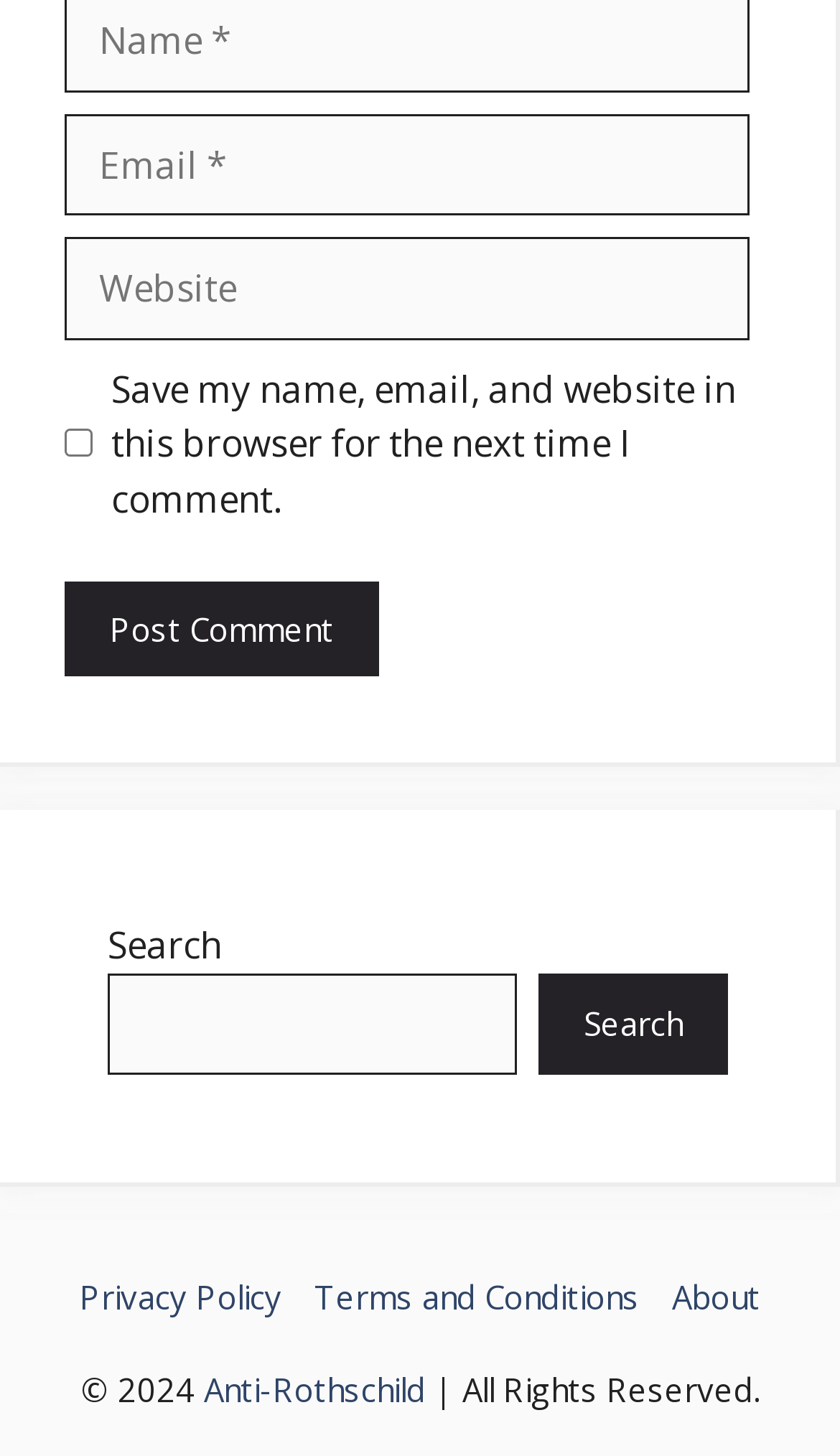Predict the bounding box for the UI component with the following description: "Privacy Policy".

[0.095, 0.874, 0.336, 0.908]